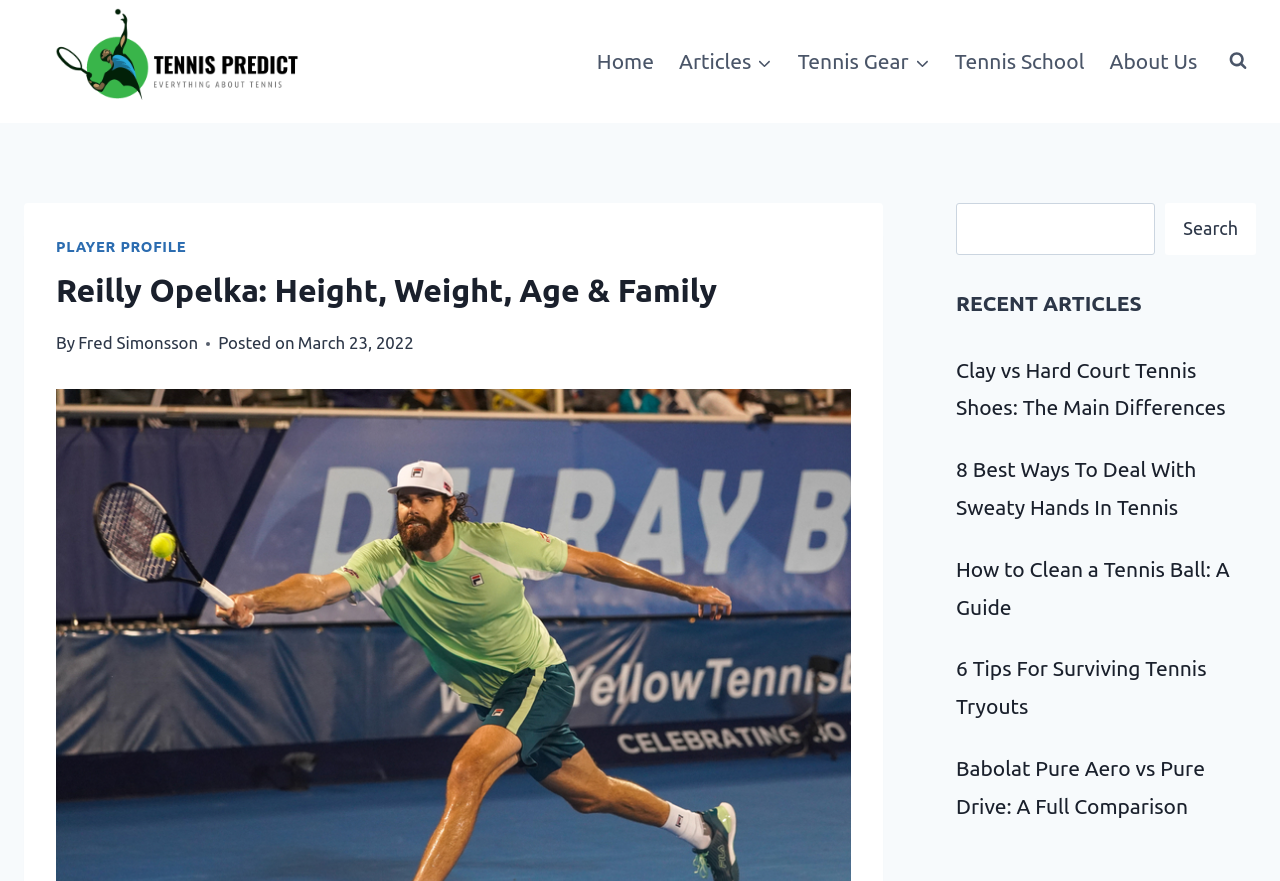Provide a one-word or brief phrase answer to the question:
What is the category of the article 'Clay vs Hard Court Tennis Shoes: The Main Differences'?

Articles